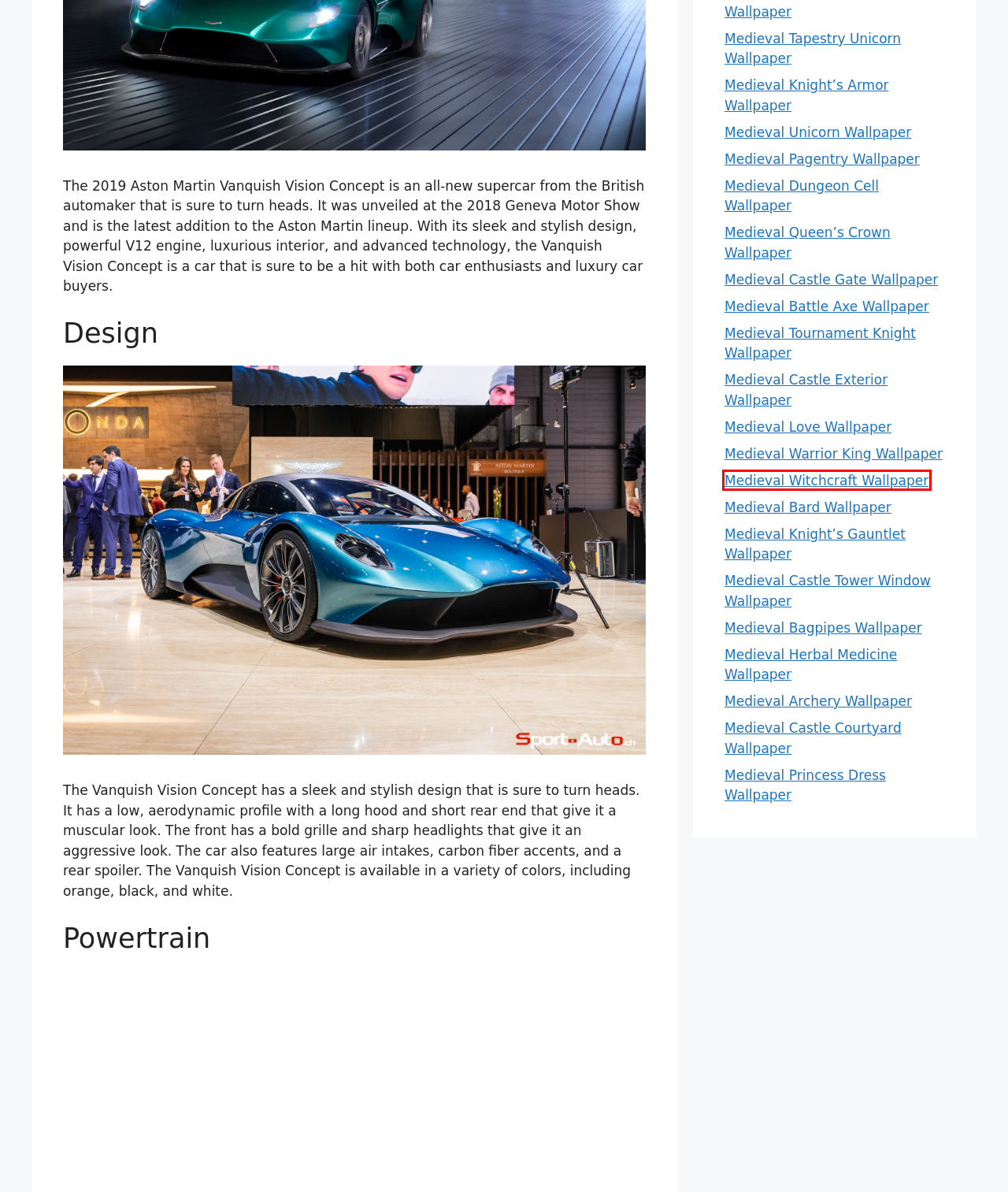Analyze the screenshot of a webpage with a red bounding box and select the webpage description that most accurately describes the new page resulting from clicking the element inside the red box. Here are the candidates:
A. Medieval Castle Courtyard Wallpaper – arthatravel.com
B. Medieval Castle Exterior Wallpaper – arthatravel.com
C. Medieval Witchcraft Wallpaper – arthatravel.com
D. Medieval Dungeon Cell Wallpaper – arthatravel.com
E. Medieval Castle Gate Wallpaper – arthatravel.com
F. Medieval Archery Wallpaper – arthatravel.com
G. Medieval Pagentry Wallpaper – arthatravel.com
H. Medieval Bard Wallpaper – arthatravel.com

C